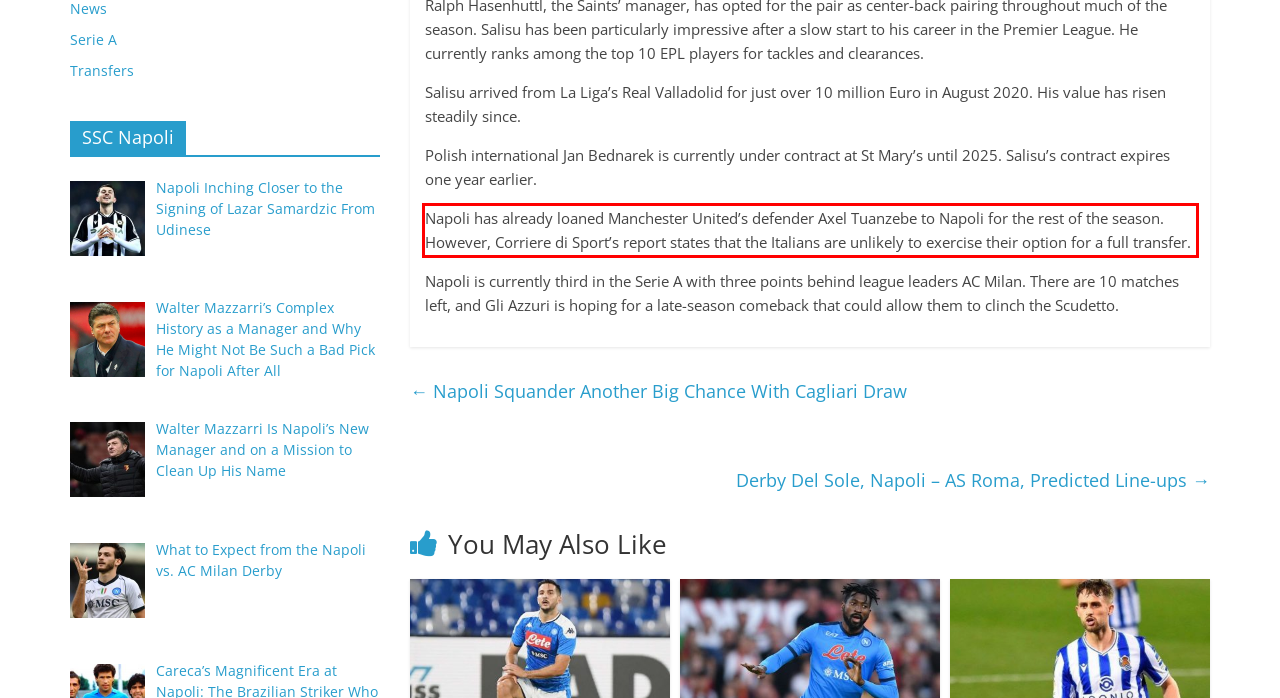Examine the webpage screenshot and use OCR to recognize and output the text within the red bounding box.

Napoli has already loaned Manchester United’s defender Axel Tuanzebe to Napoli for the rest of the season. However, Corriere di Sport’s report states that the Italians are unlikely to exercise their option for a full transfer.